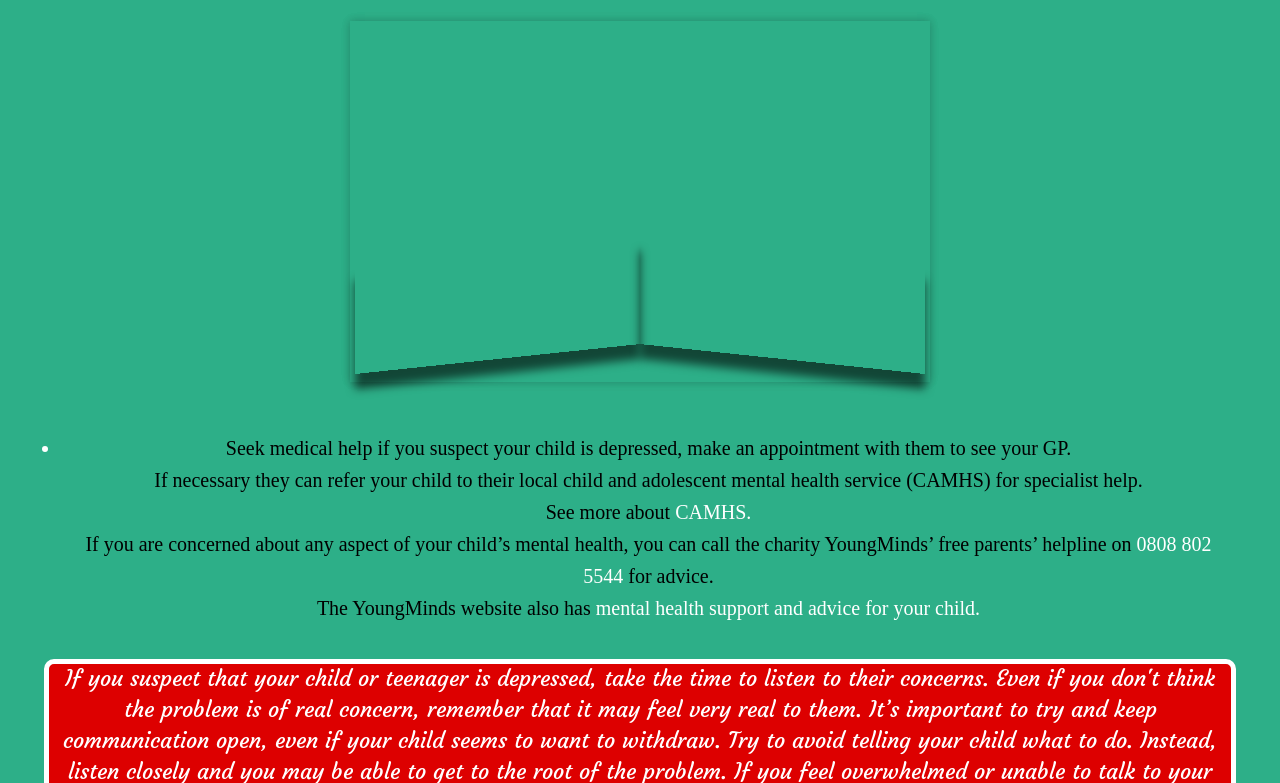Analyze the image and give a detailed response to the question:
What is CAMHS?

CAMHS stands for Child and Adolescent Mental Health Service, which is a specialist help service that a GP can refer a child to if necessary, as mentioned in the text.